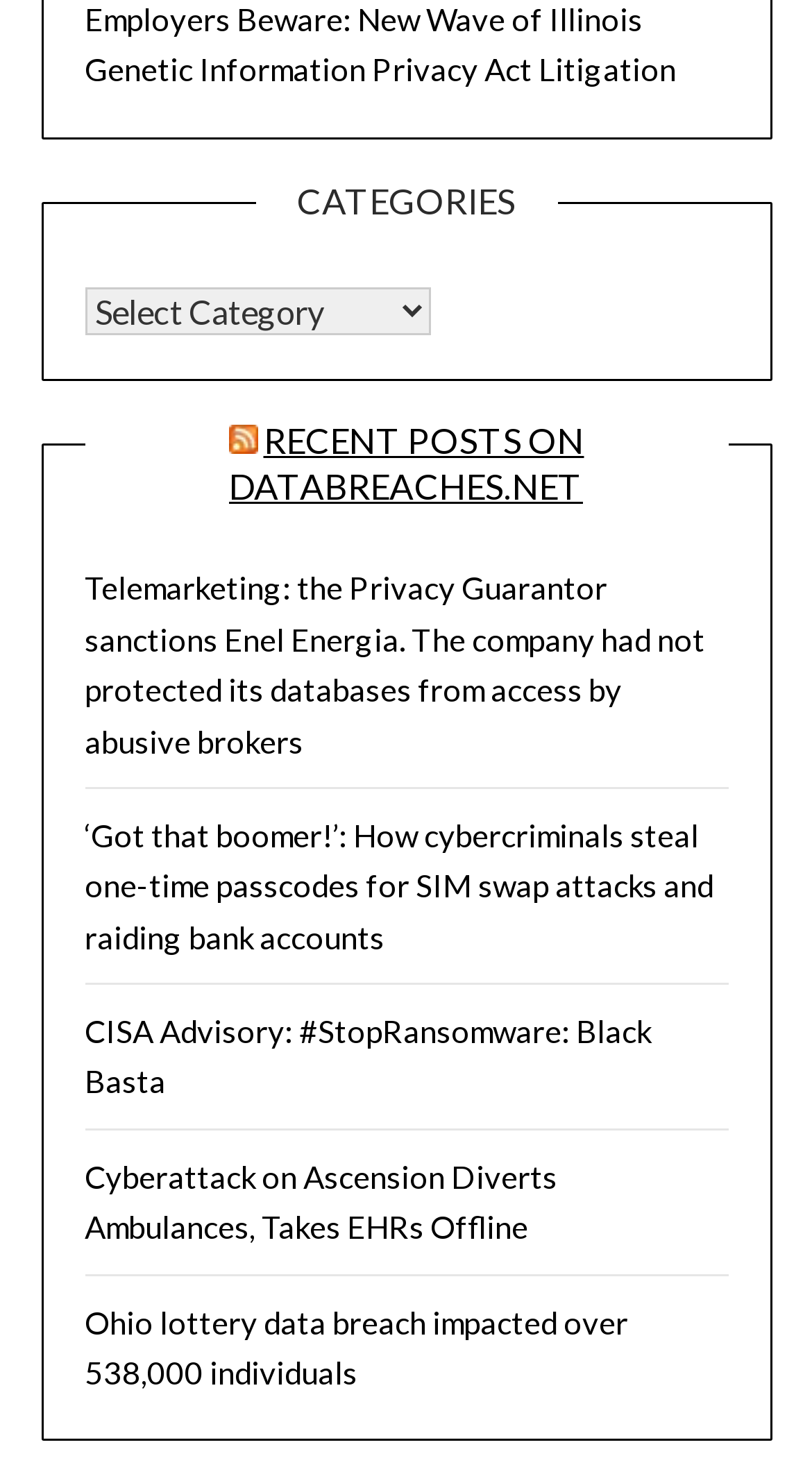Could you determine the bounding box coordinates of the clickable element to complete the instruction: "View the post about Telemarketing and Enel Energia"? Provide the coordinates as four float numbers between 0 and 1, i.e., [left, top, right, bottom].

[0.104, 0.384, 0.868, 0.512]